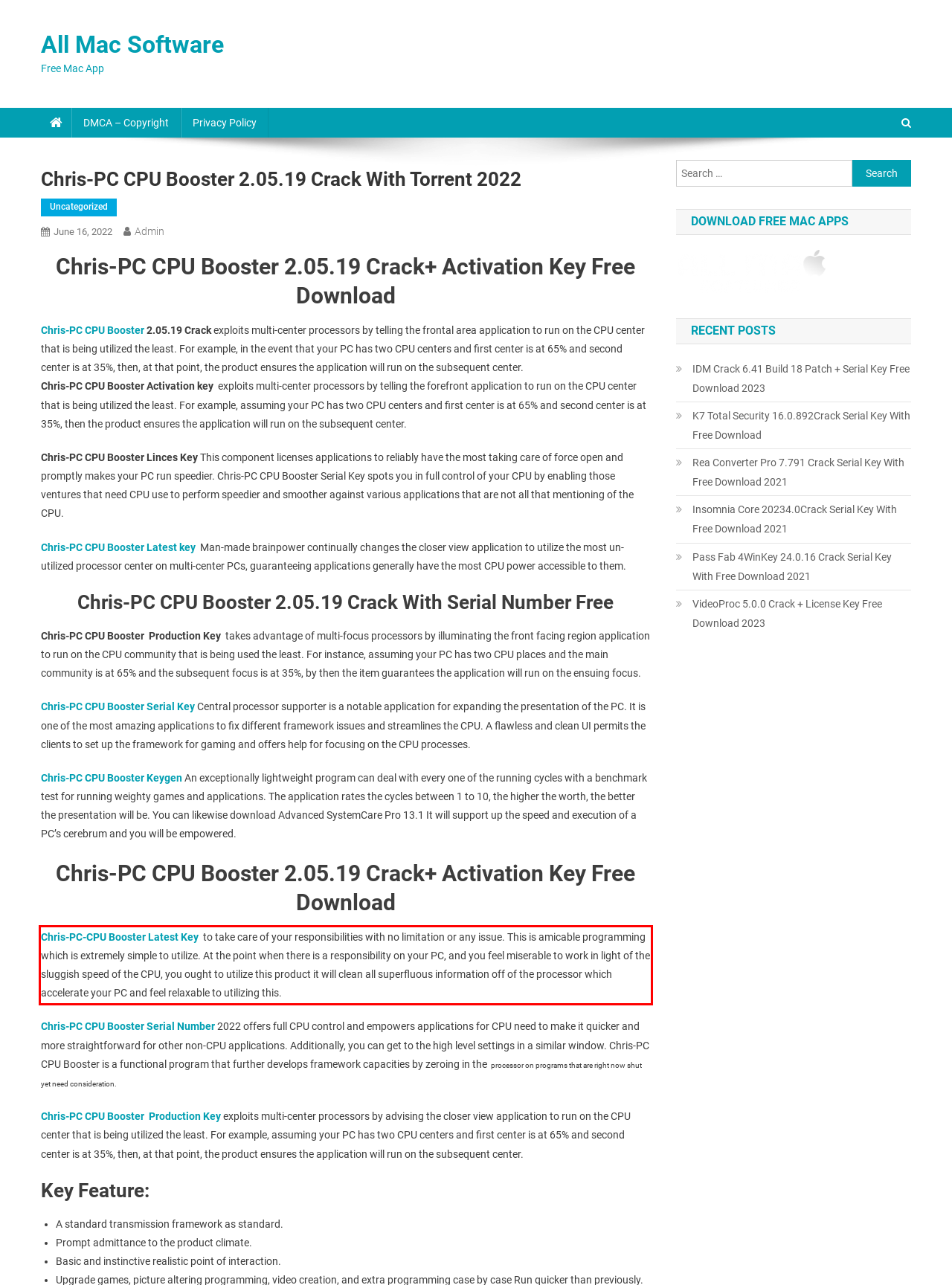Locate the red bounding box in the provided webpage screenshot and use OCR to determine the text content inside it.

Chris-PC-CPU Booster Latest Key to take care of your responsibilities with no limitation or any issue. This is amicable programming which is extremely simple to utilize. At the point when there is a responsibility on your PC, and you feel miserable to work in light of the sluggish speed of the CPU, you ought to utilize this product it will clean all superfluous information off of the processor which accelerate your PC and feel relaxable to utilizing this.